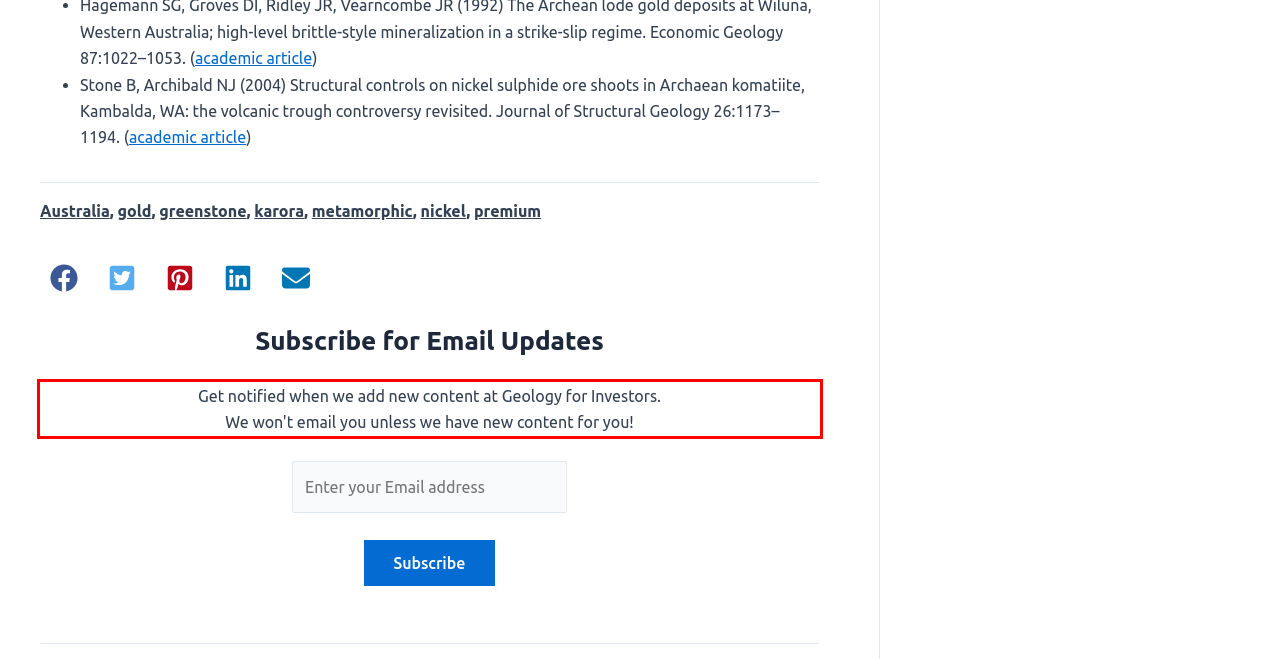Review the screenshot of the webpage and recognize the text inside the red rectangle bounding box. Provide the extracted text content.

Get notified when we add new content at Geology for Investors. We won't email you unless we have new content for you!